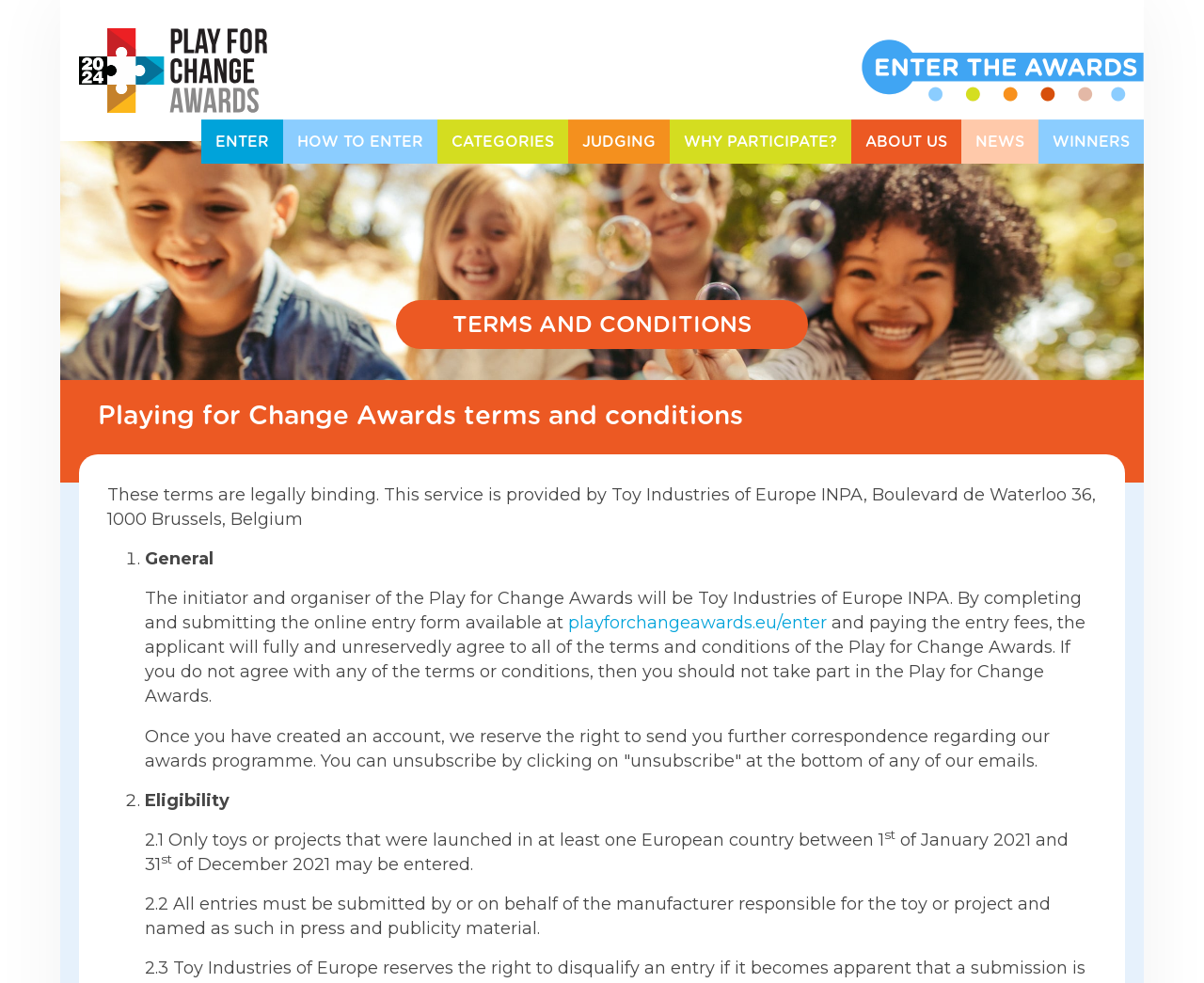Determine the bounding box coordinates for the element that should be clicked to follow this instruction: "Go to the 'ENTER' page". The coordinates should be given as four float numbers between 0 and 1, in the format [left, top, right, bottom].

[0.167, 0.144, 0.235, 0.188]